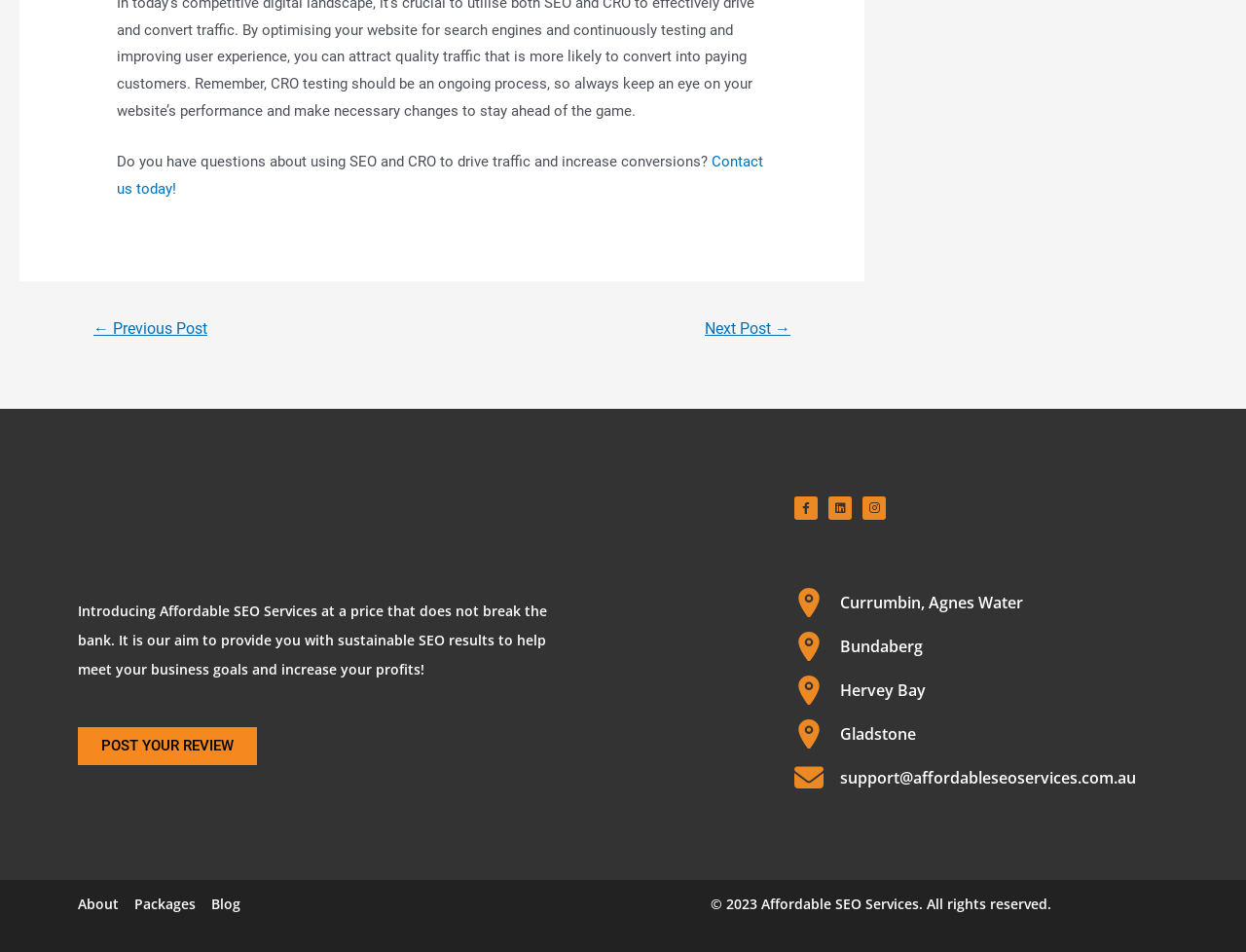Determine the bounding box coordinates of the clickable element to complete this instruction: "Contact us today!". Provide the coordinates in the format of four float numbers between 0 and 1, [left, top, right, bottom].

[0.094, 0.16, 0.613, 0.207]